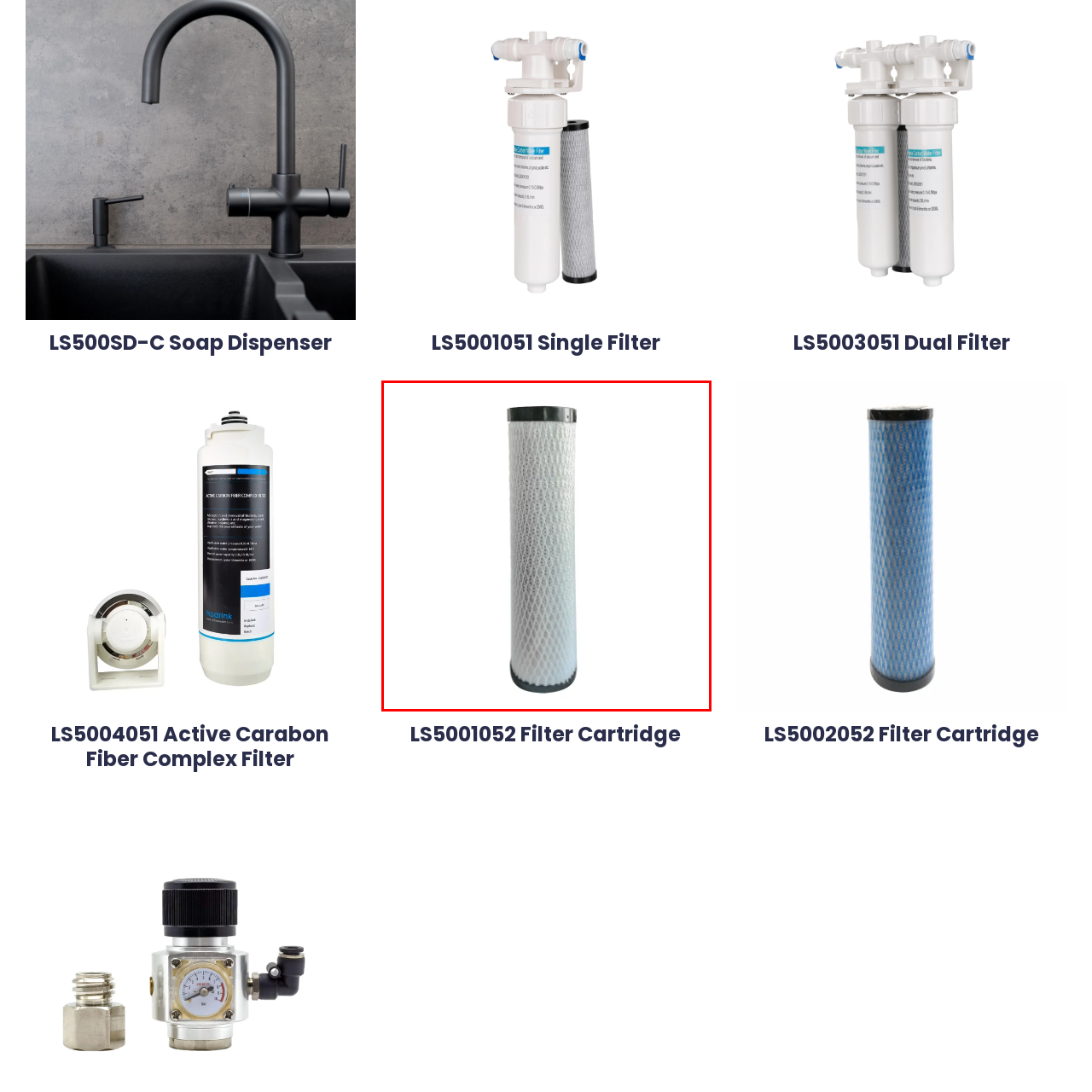Offer a thorough and descriptive summary of the image captured in the red bounding box.

This image features a vertical filter cartridge designed for use in water filtration systems. The cartridge showcases a cylindrical shape with a white, textured filtration material encased in a durable structure. Its top features a solid black cap, ensuring a secure fit within compatible filtration systems. This specific filter, identified as LS5001052, is designed to improve water quality by reducing scale buildup and impurities, making it ideal for various applications in both residential and commercial settings. The design emphasizes longevity and efficiency in enhancing water clarity and taste.